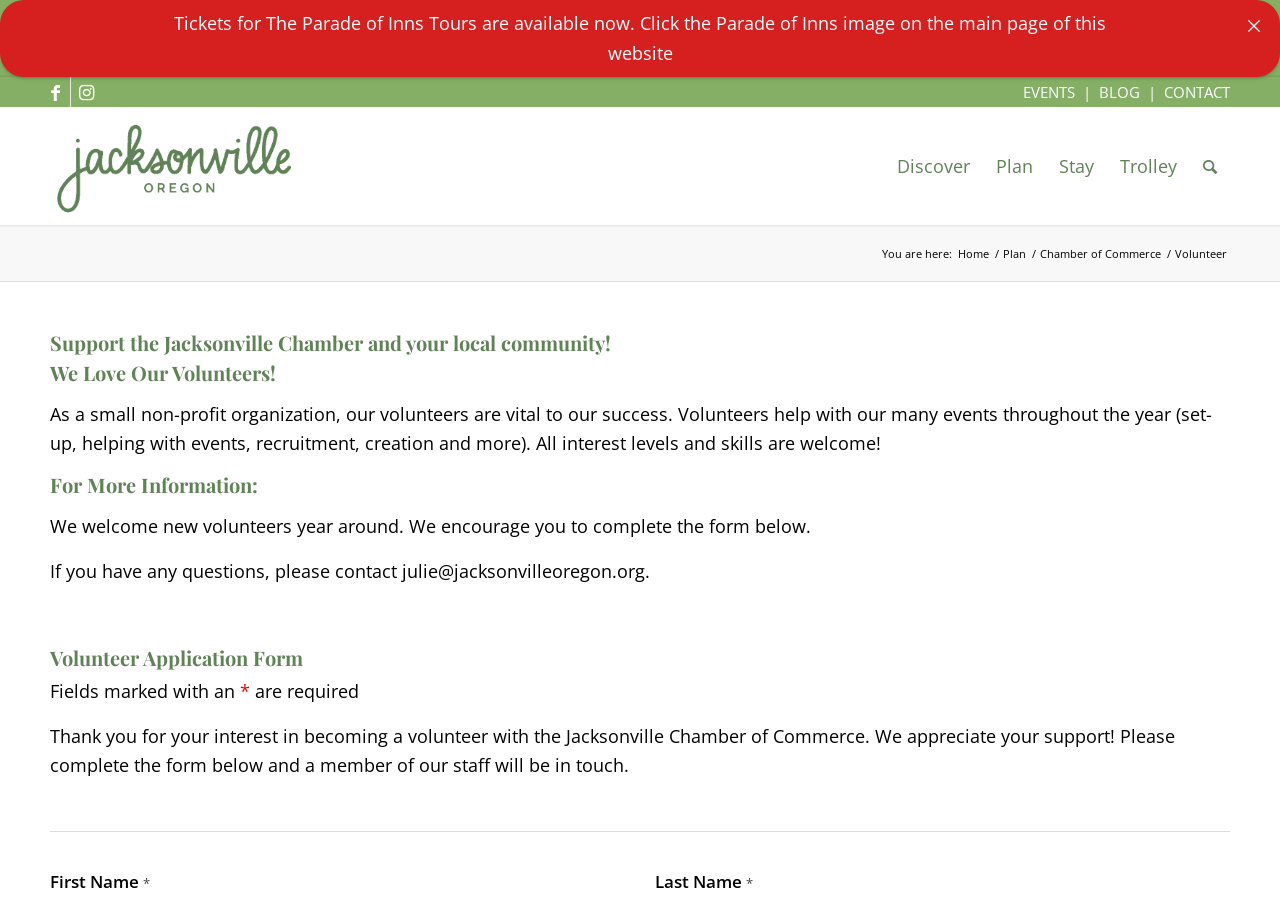Identify the bounding box coordinates for the UI element described as: "Privacy Policy". The coordinates should be provided as four floats between 0 and 1: [left, top, right, bottom].

None